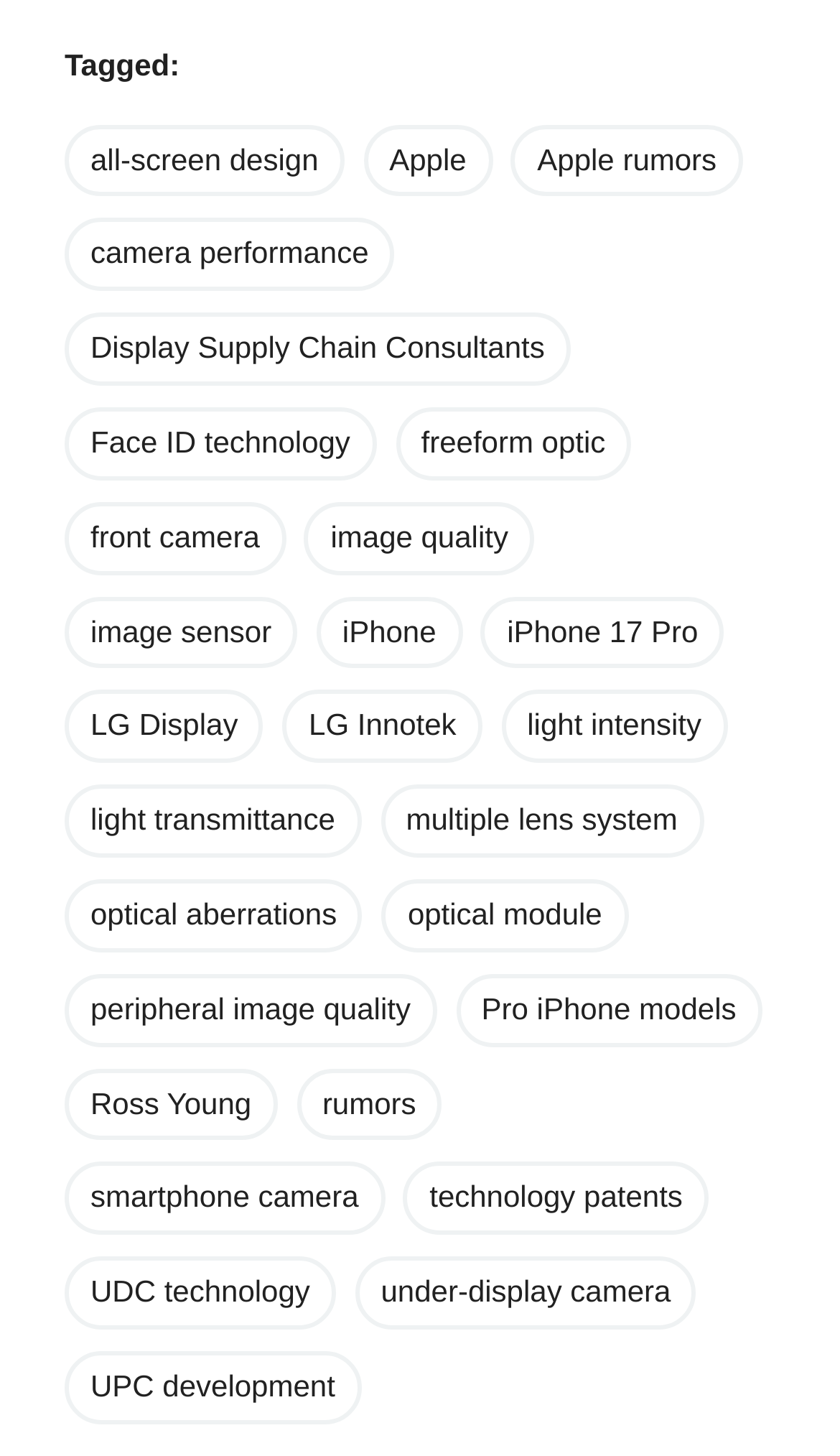Find the bounding box coordinates of the clickable area required to complete the following action: "Click on the link to read more about Apple".

[0.433, 0.085, 0.586, 0.135]